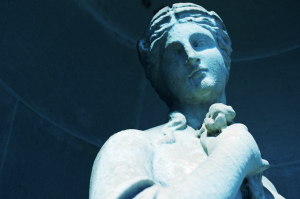What is the purpose of the muted background?
Kindly give a detailed and elaborate answer to the question.

The caption states that the background is 'muted, drawing attention to the statue itself', implying that the purpose of the muted background is to focus the viewer's attention on the statue.